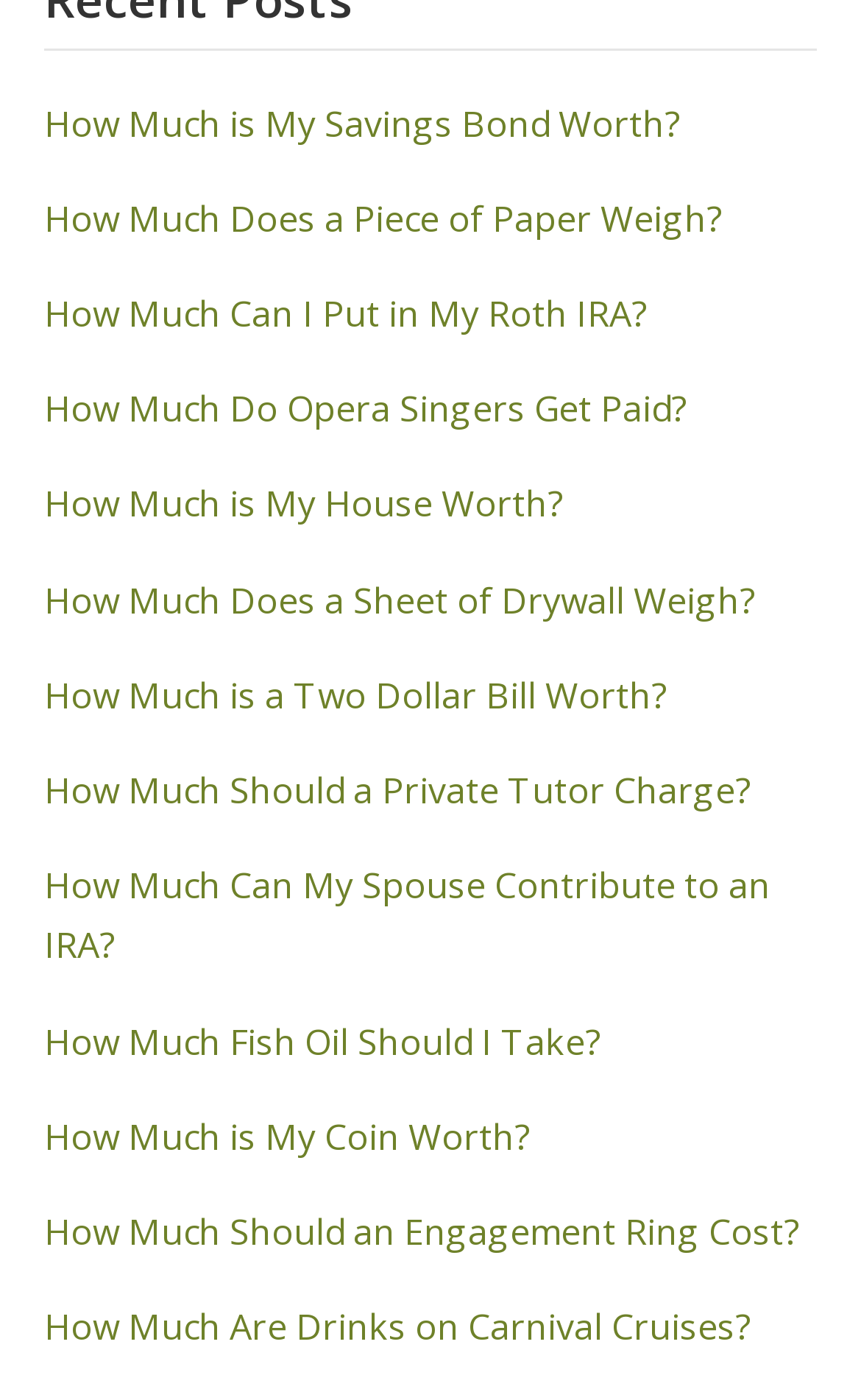Find the bounding box coordinates of the clickable area that will achieve the following instruction: "Click the link to Wikipedia".

None